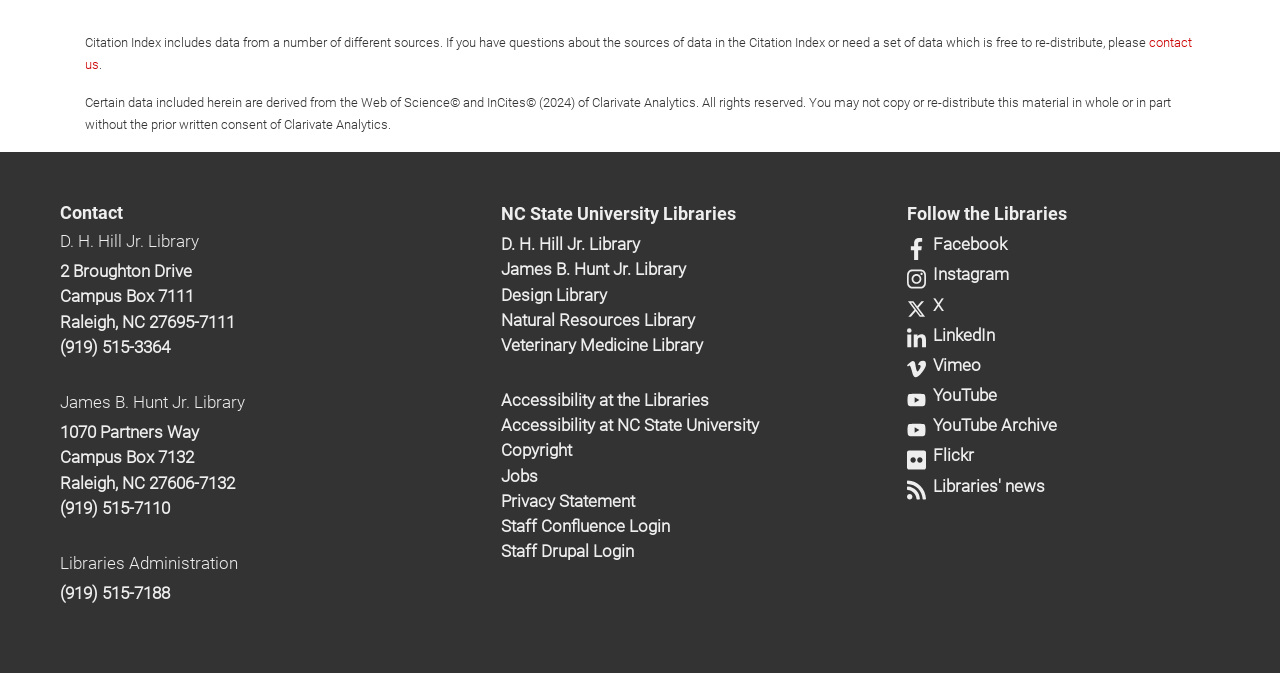Give a short answer using one word or phrase for the question:
What is the name of the library with the phone number (919) 515-3364?

D. H. Hill Jr. Library